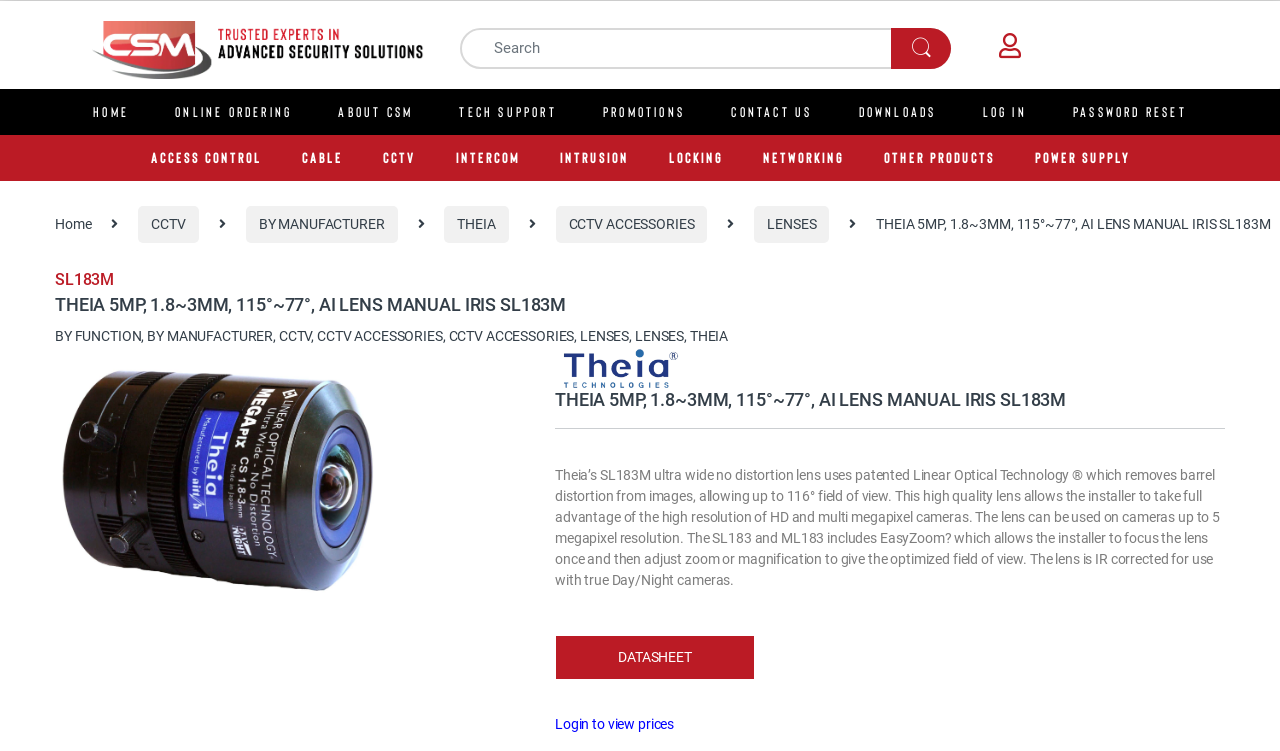Kindly determine the bounding box coordinates of the area that needs to be clicked to fulfill this instruction: "Download datasheet".

[0.434, 0.846, 0.59, 0.906]